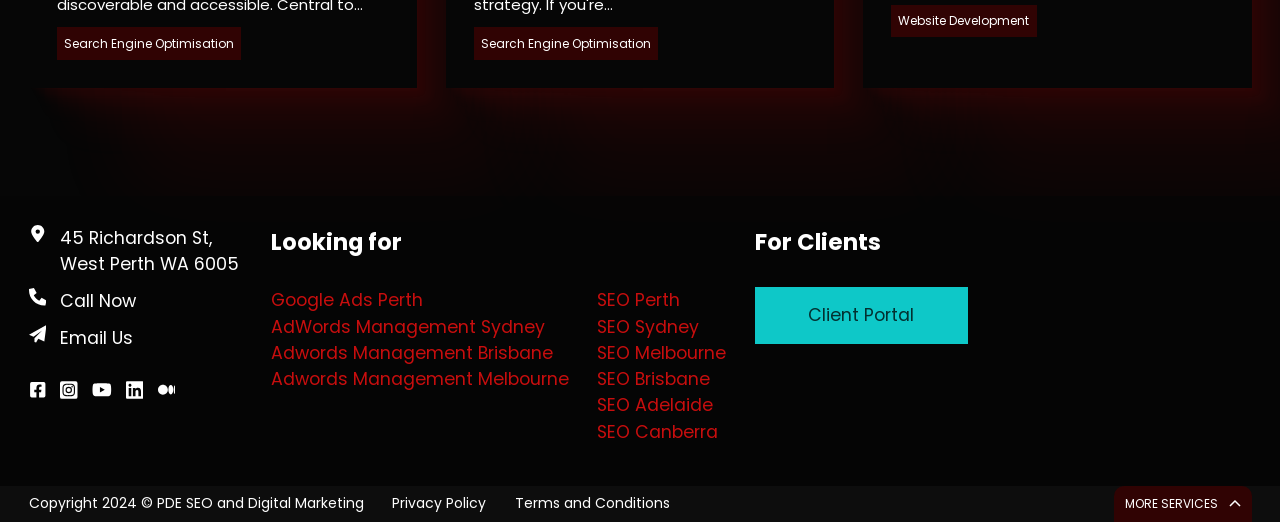Give a succinct answer to this question in a single word or phrase: 
How can I contact PDE SEO and Digital Marketing?

Call or Email